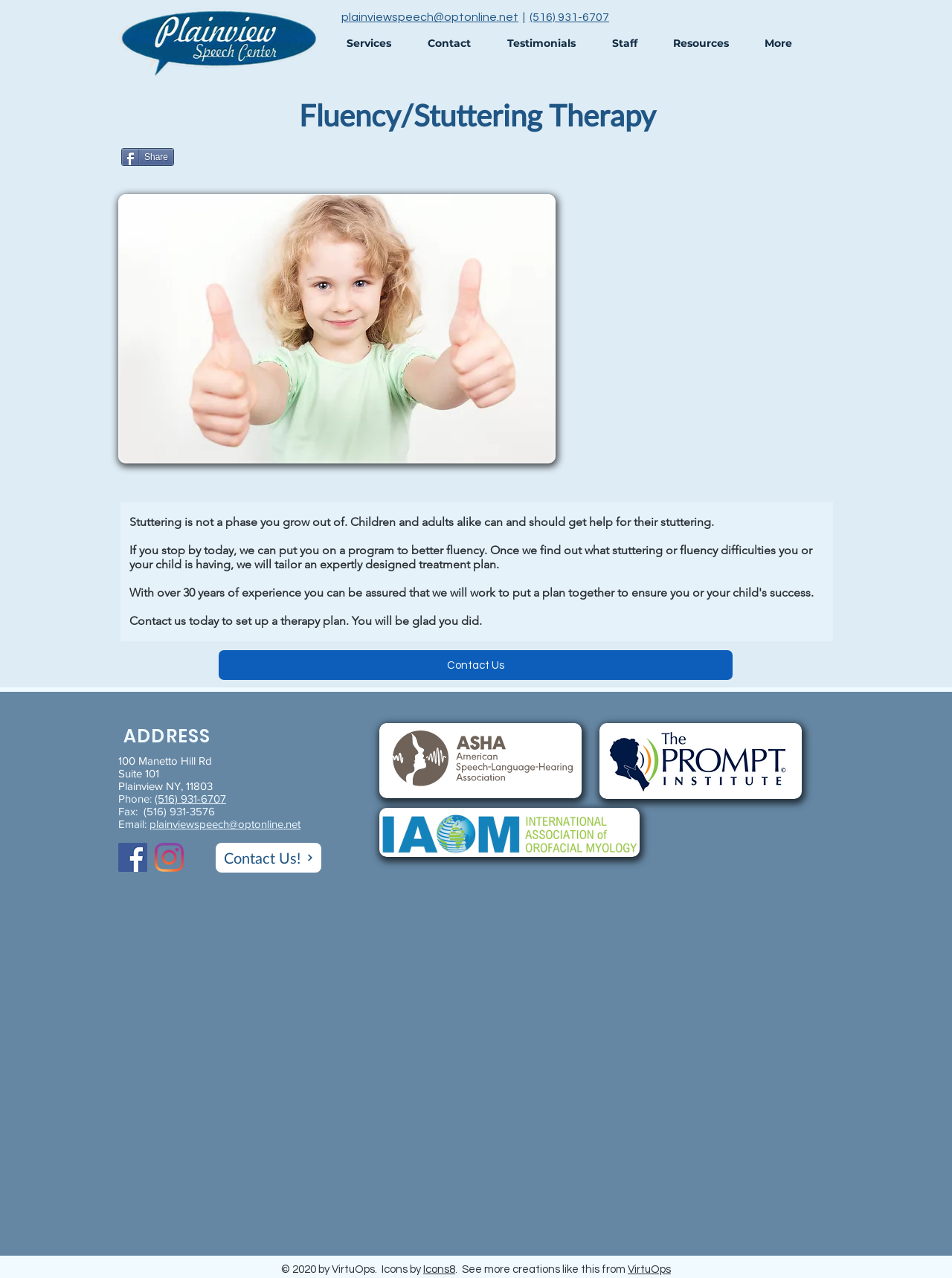Please provide a brief answer to the following inquiry using a single word or phrase:
What is the address of the speech therapy center?

100 Manetto Hill Rd, Suite 101, Plainview NY, 11803